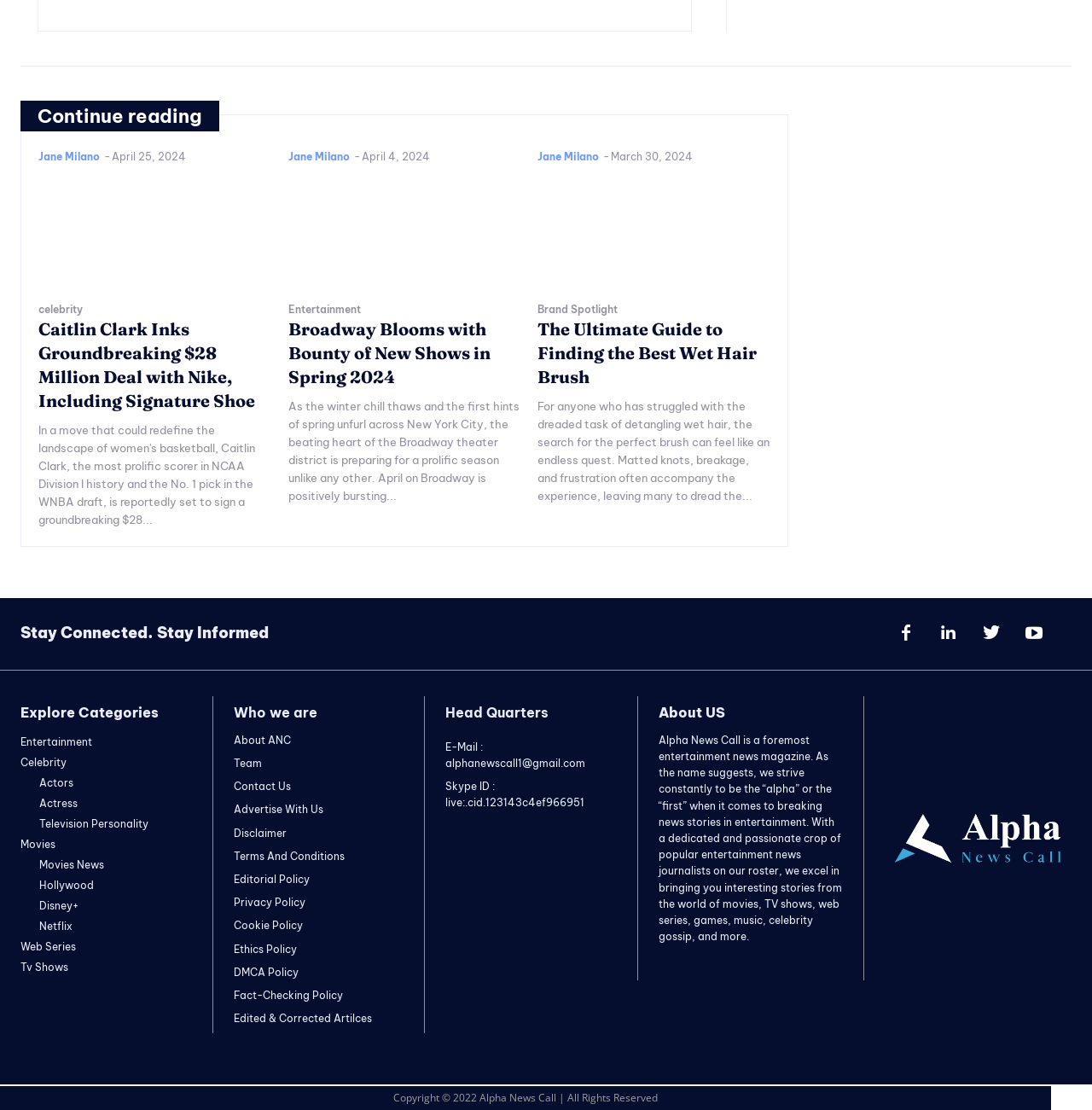Can you find the bounding box coordinates for the element that needs to be clicked to execute this instruction: "Explore the 'Entertainment' category"? The coordinates should be given as four float numbers between 0 and 1, i.e., [left, top, right, bottom].

[0.264, 0.273, 0.33, 0.284]